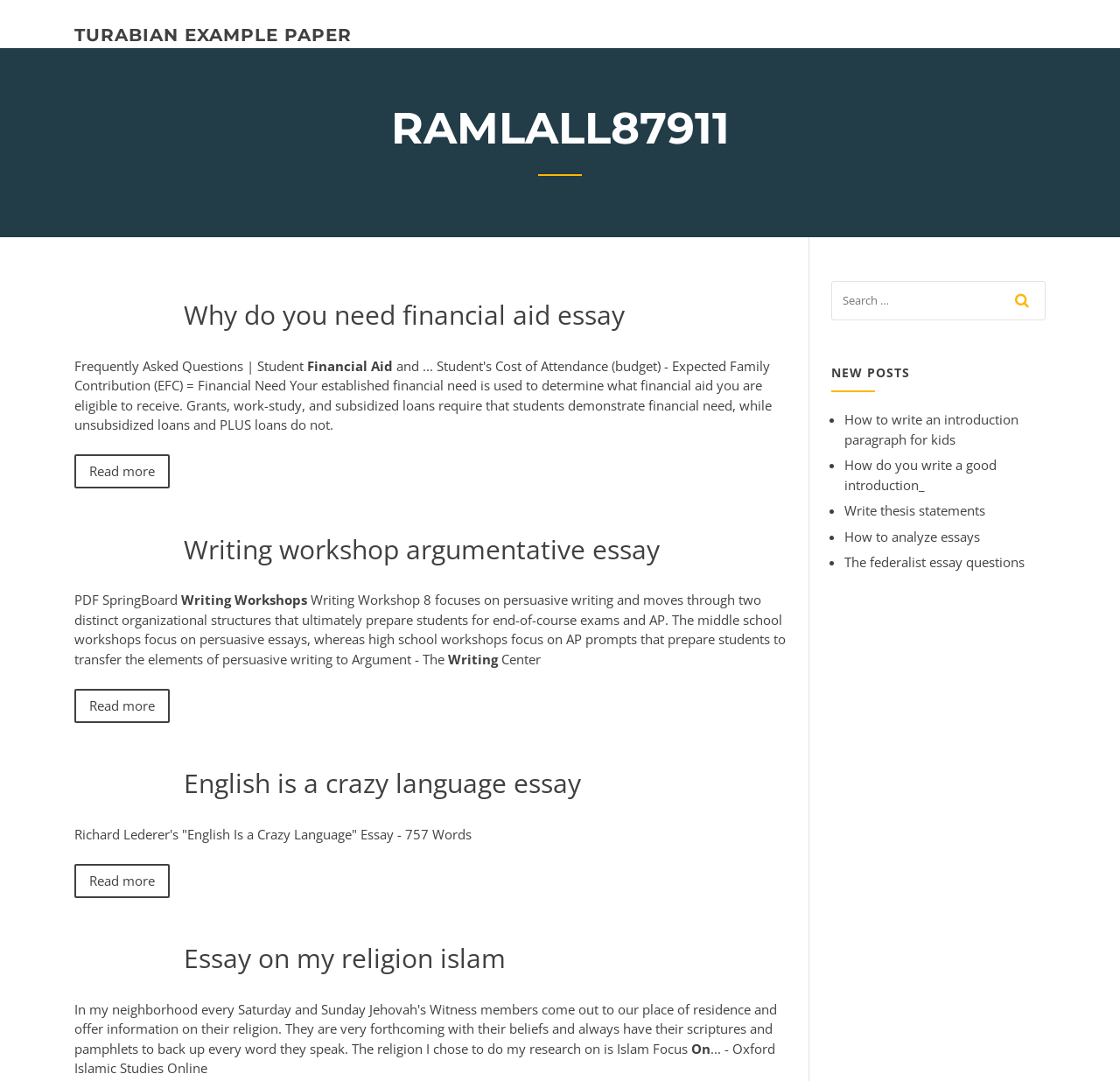Find and indicate the bounding box coordinates of the region you should select to follow the given instruction: "Click on the link 'Writing workshop argumentative essay'".

[0.164, 0.491, 0.589, 0.524]